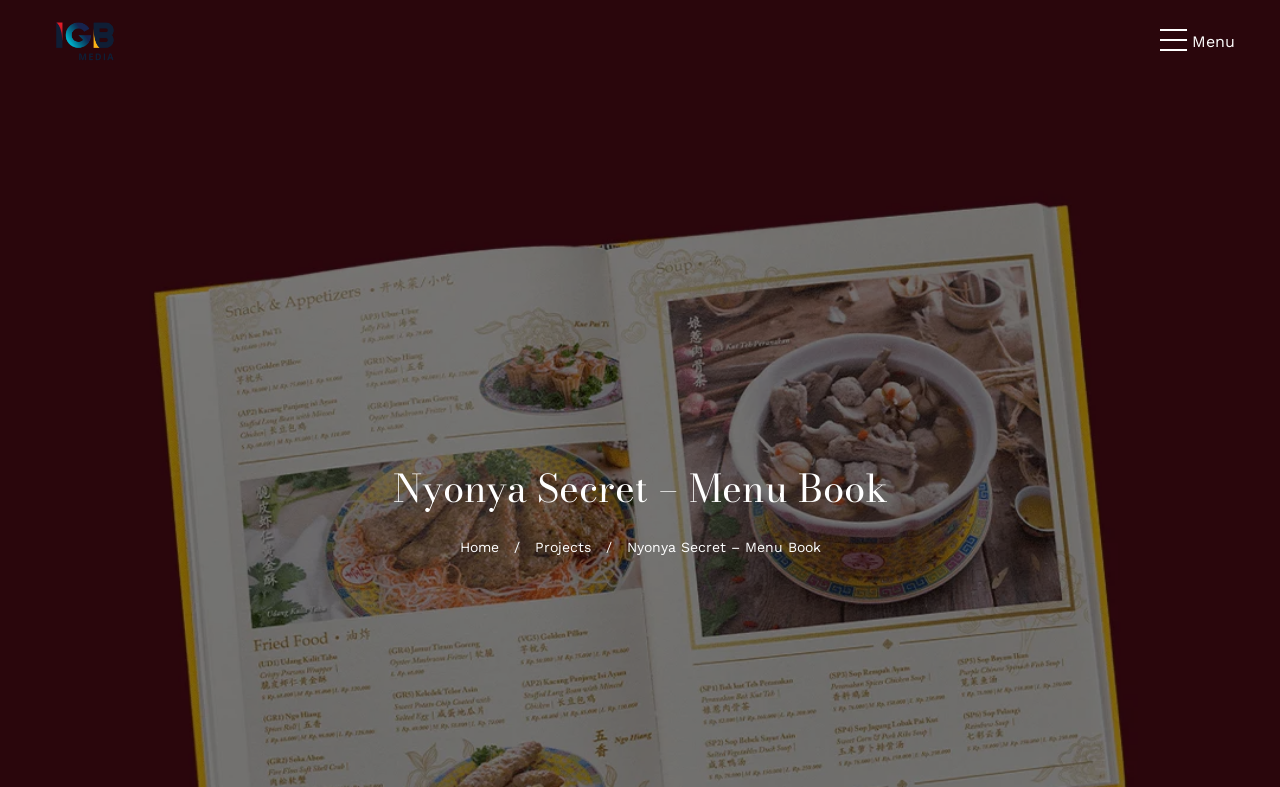Respond to the question below with a single word or phrase:
What is the separator between navigation links?

Slash